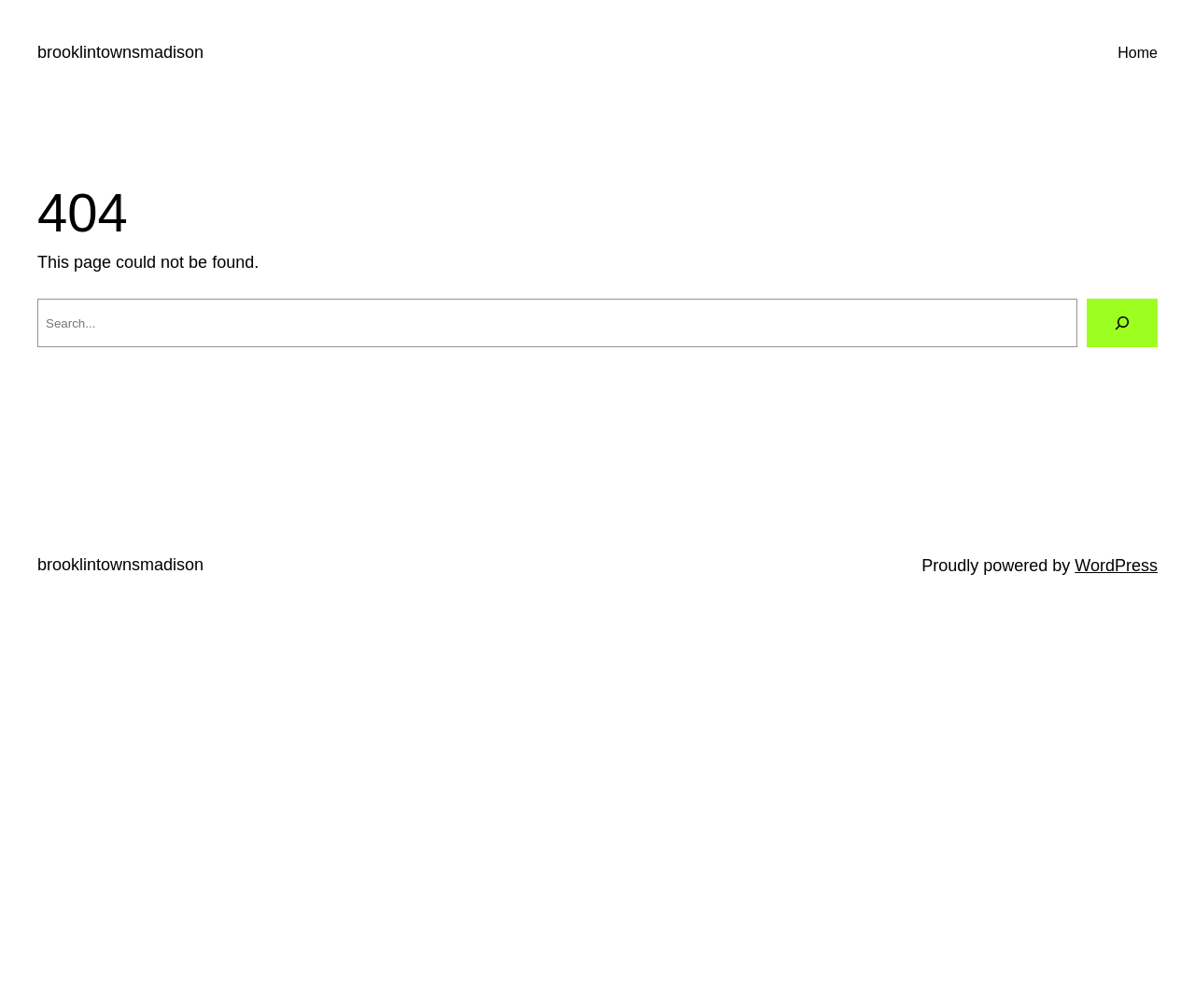Given the element description, predict the bounding box coordinates in the format (top-left x, top-left y, bottom-right x, bottom-right y). Make sure all values are between 0 and 1. Here is the element description: name="s" placeholder="Search..."

[0.031, 0.296, 0.902, 0.345]